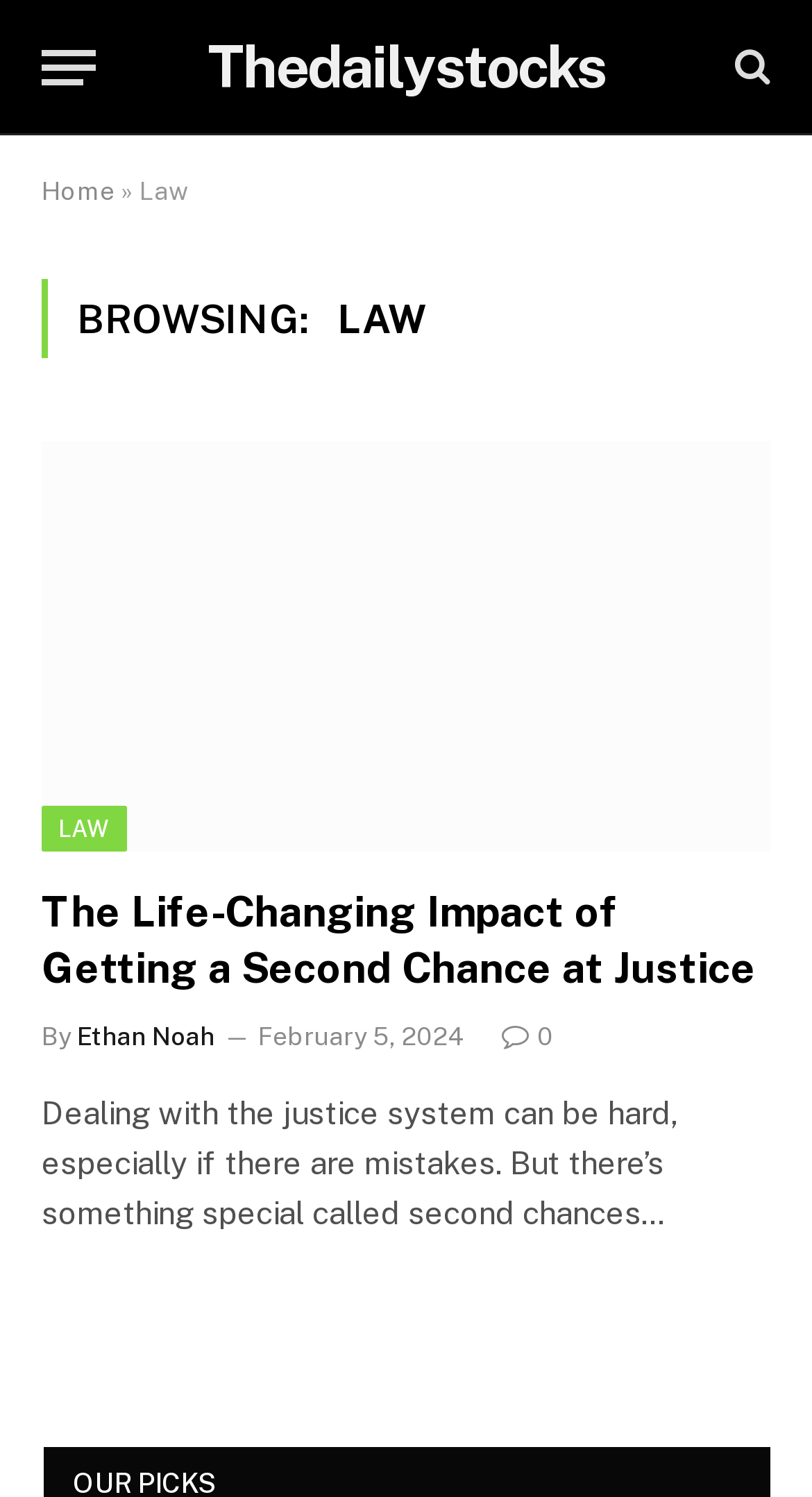What is the main topic of the article?
Based on the image, answer the question with as much detail as possible.

The main topic of the article can be inferred from the title and the summary of the article, which mentions 'second chances' and 'dealing with the justice system', indicating that the article is about getting a second chance at justice.